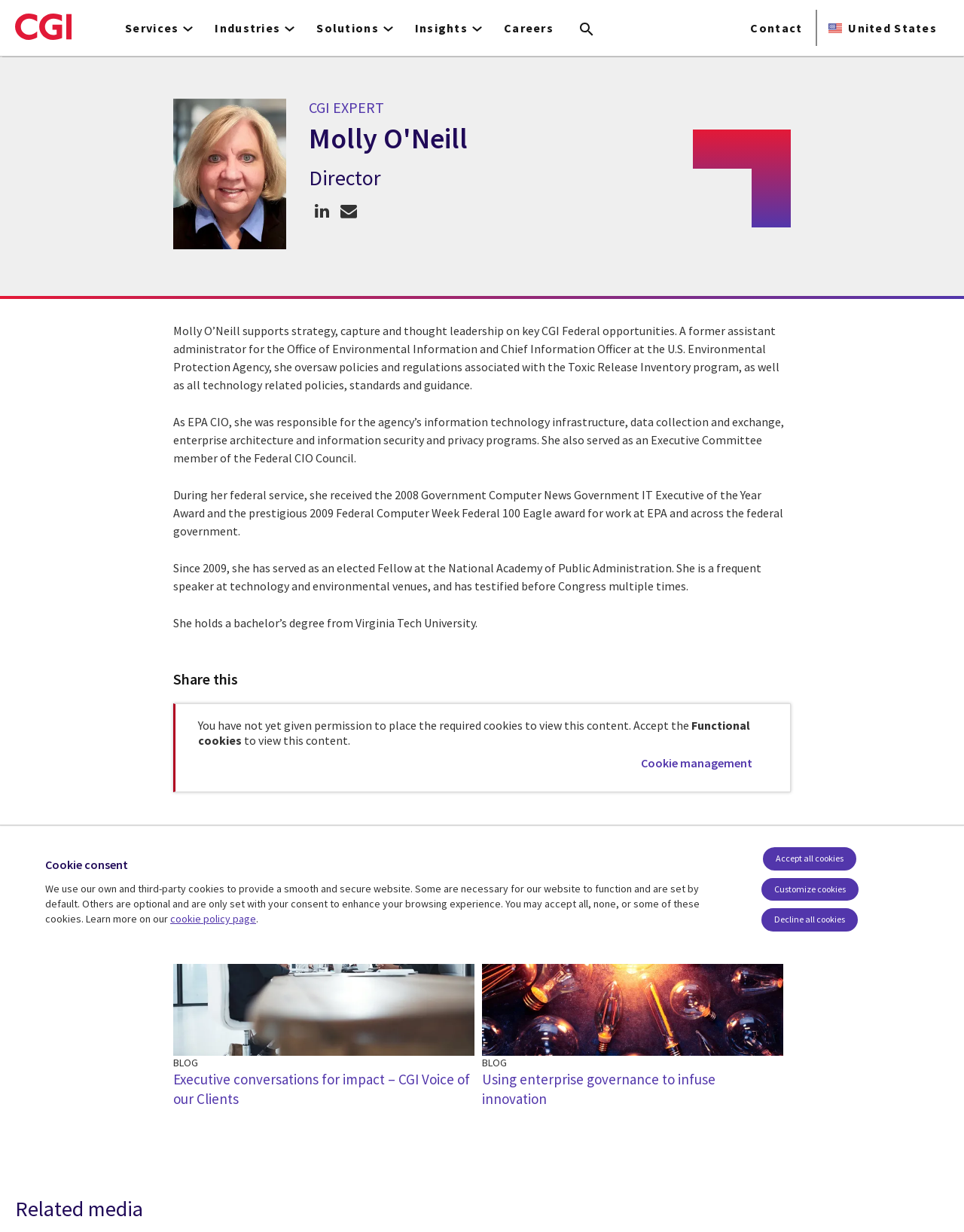Locate the bounding box coordinates of the region to be clicked to comply with the following instruction: "View related media". The coordinates must be four float numbers between 0 and 1, in the form [left, top, right, bottom].

[0.016, 0.97, 0.148, 0.992]